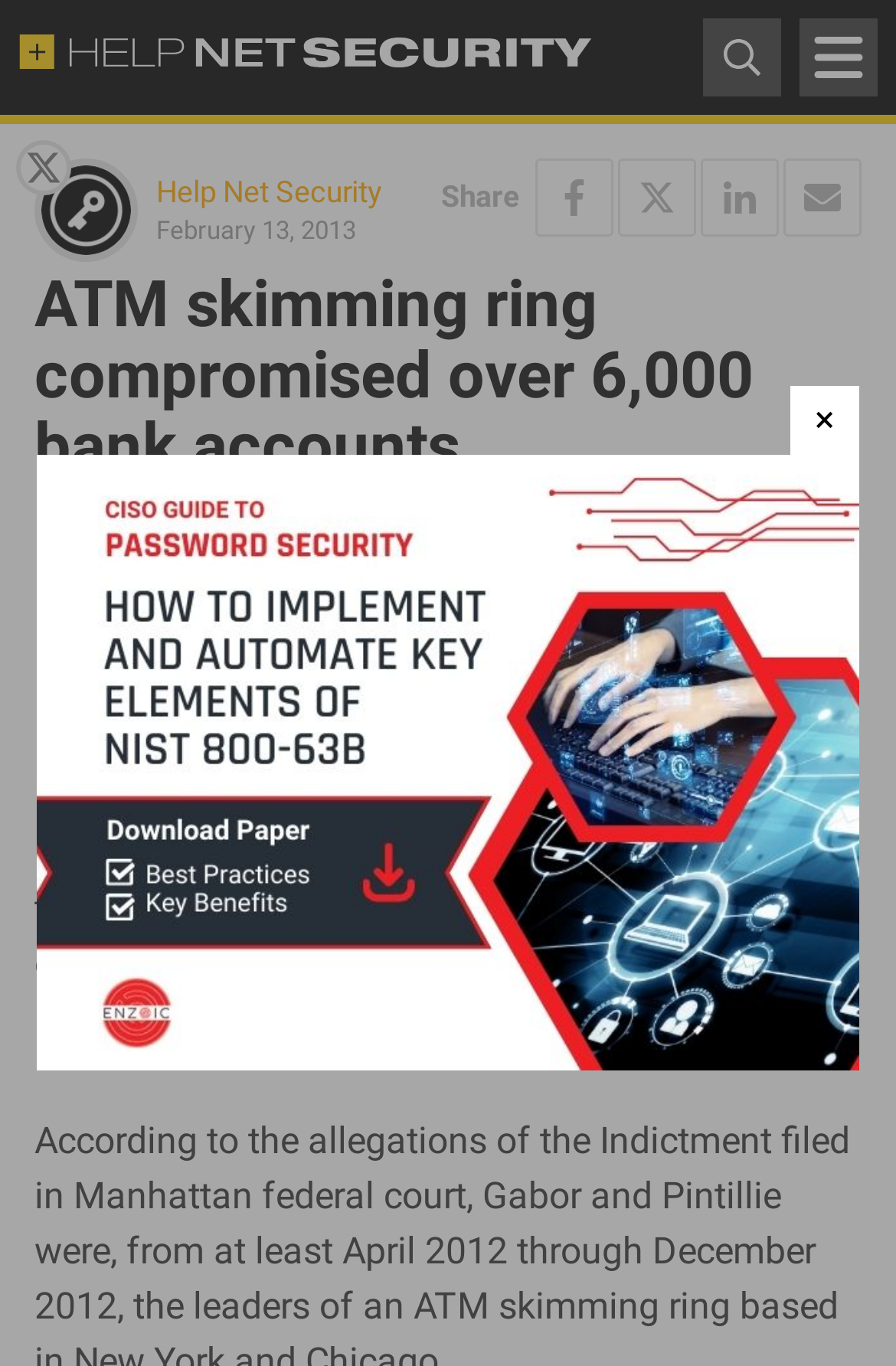Please specify the bounding box coordinates for the clickable region that will help you carry out the instruction: "Toggle navigation".

[0.892, 0.013, 0.979, 0.071]